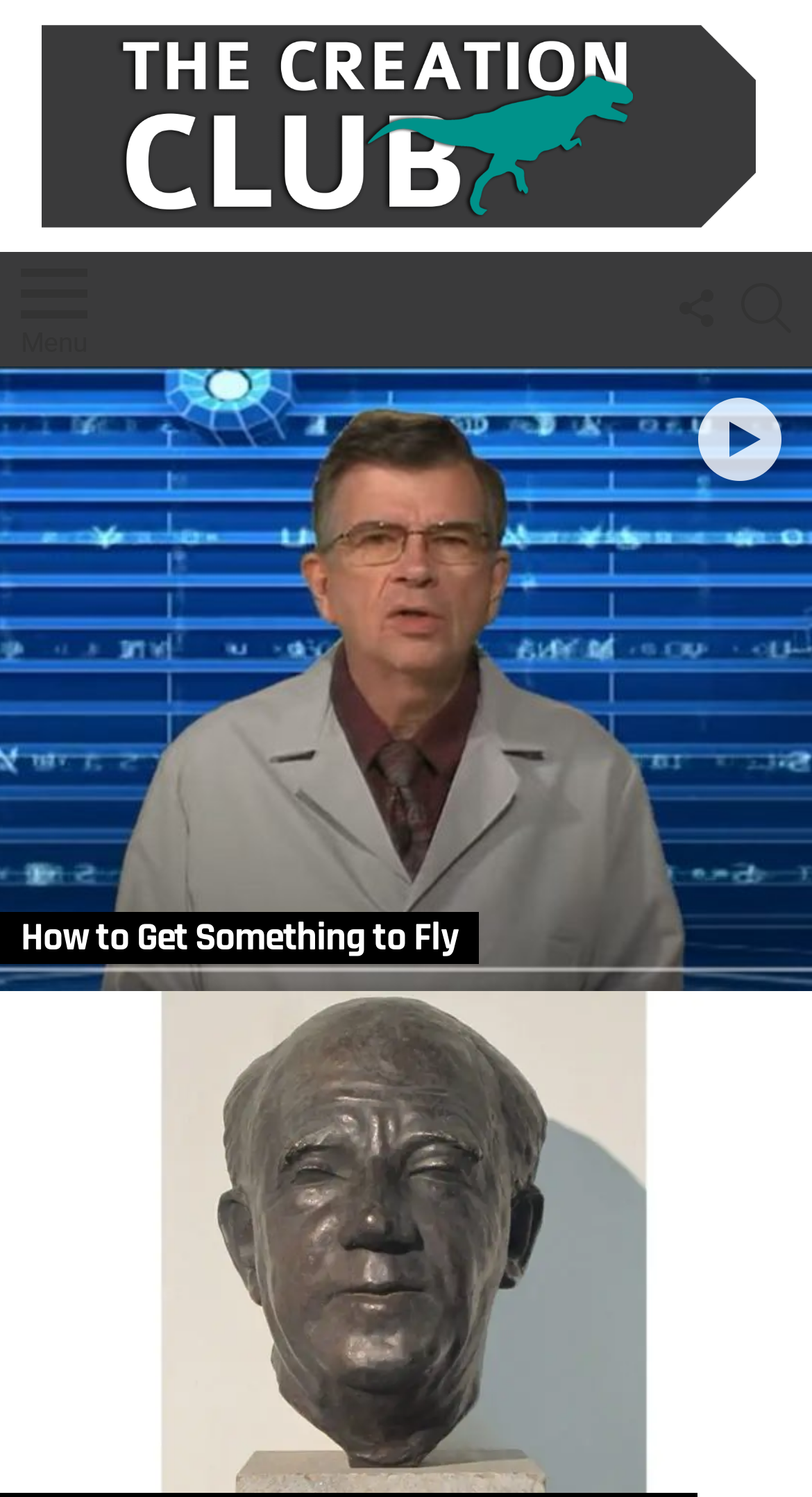What is the position of the menu icon?
Answer the question based on the image using a single word or a brief phrase.

Top left